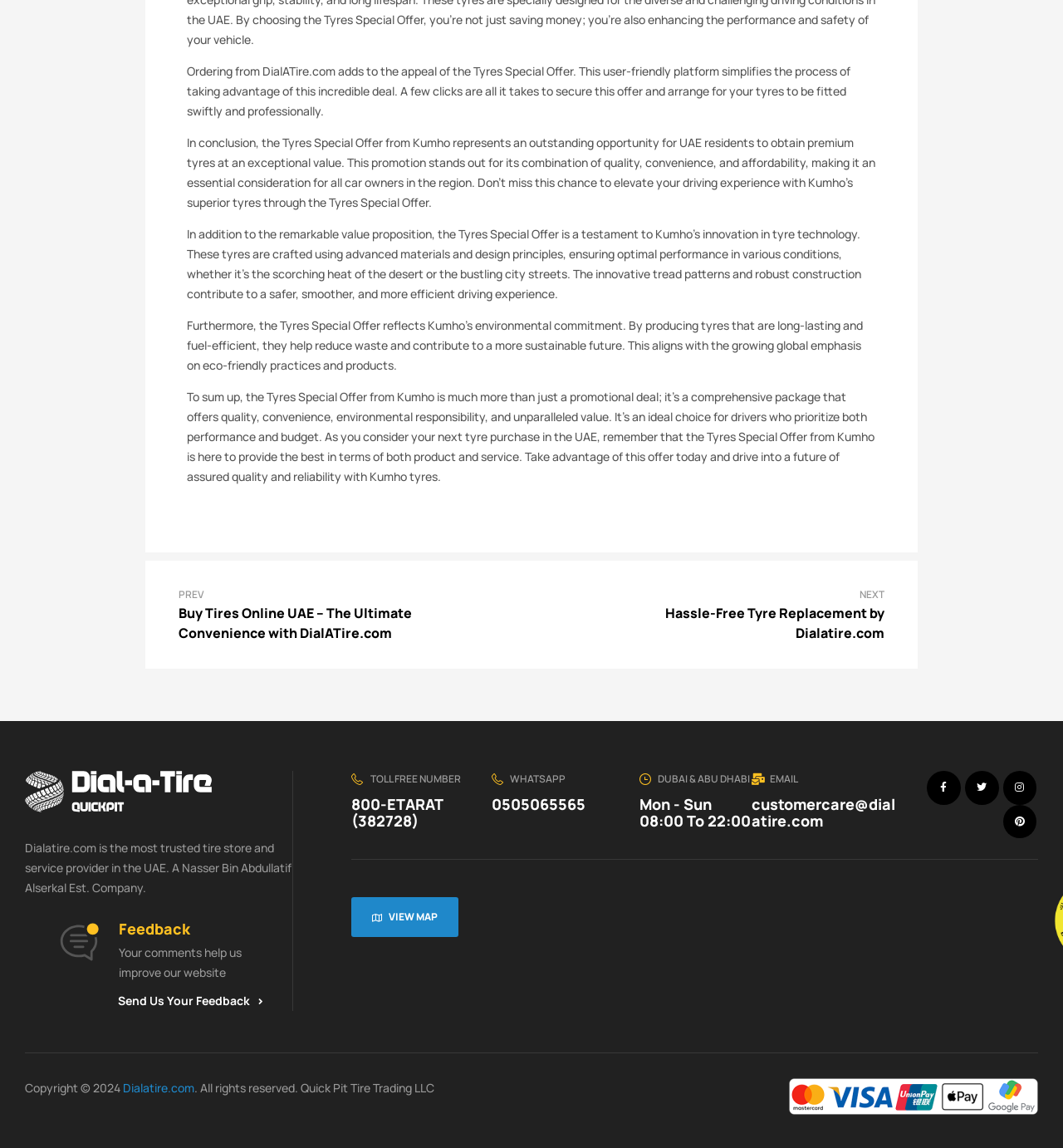Please pinpoint the bounding box coordinates for the region I should click to adhere to this instruction: "Go to Institute for Brain Protection Sciences".

None